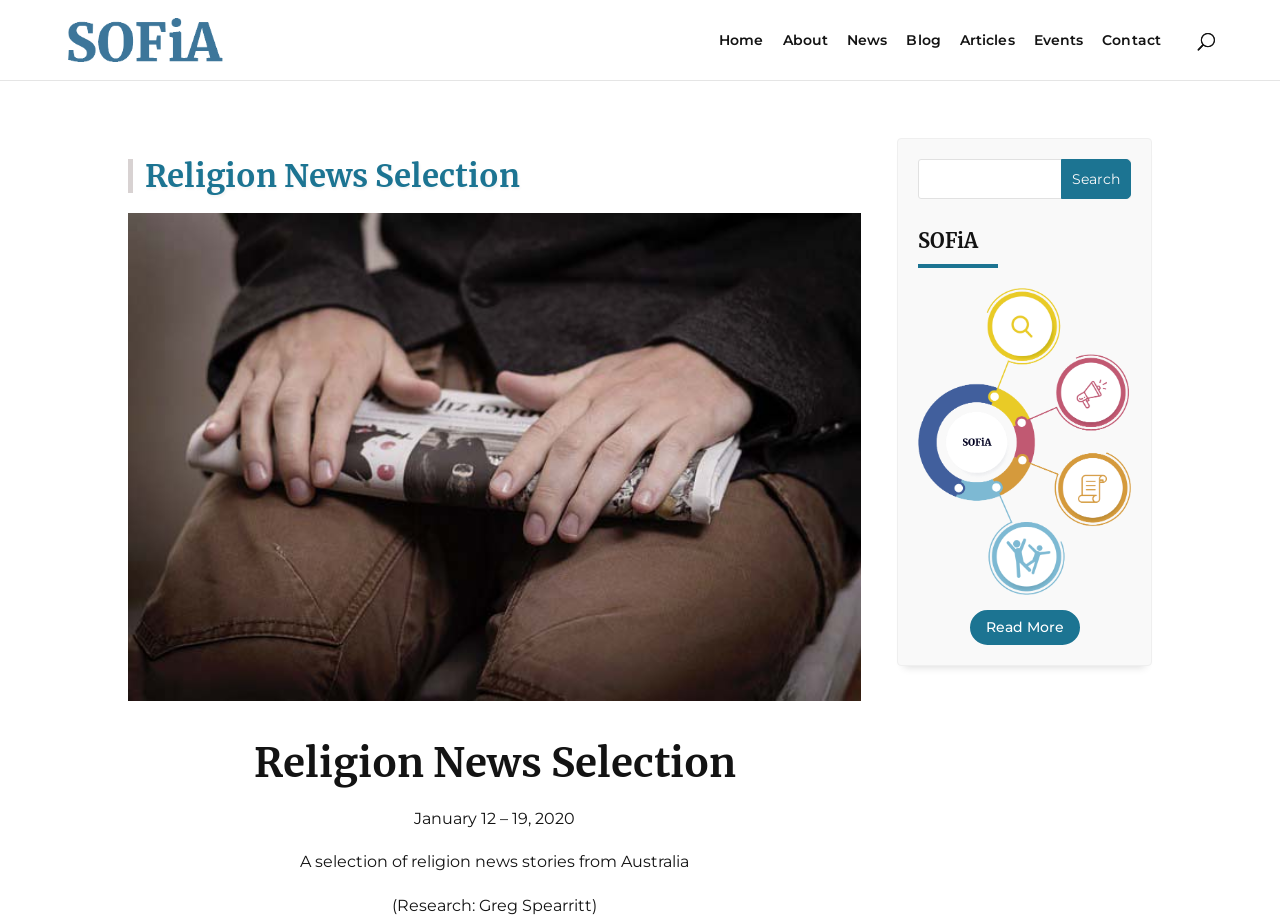How many navigation links are there?
Make sure to answer the question with a detailed and comprehensive explanation.

There are 7 navigation links on the webpage, namely 'Home', 'About', 'News', 'Blog', 'Articles', 'Events', and 'Contact'.